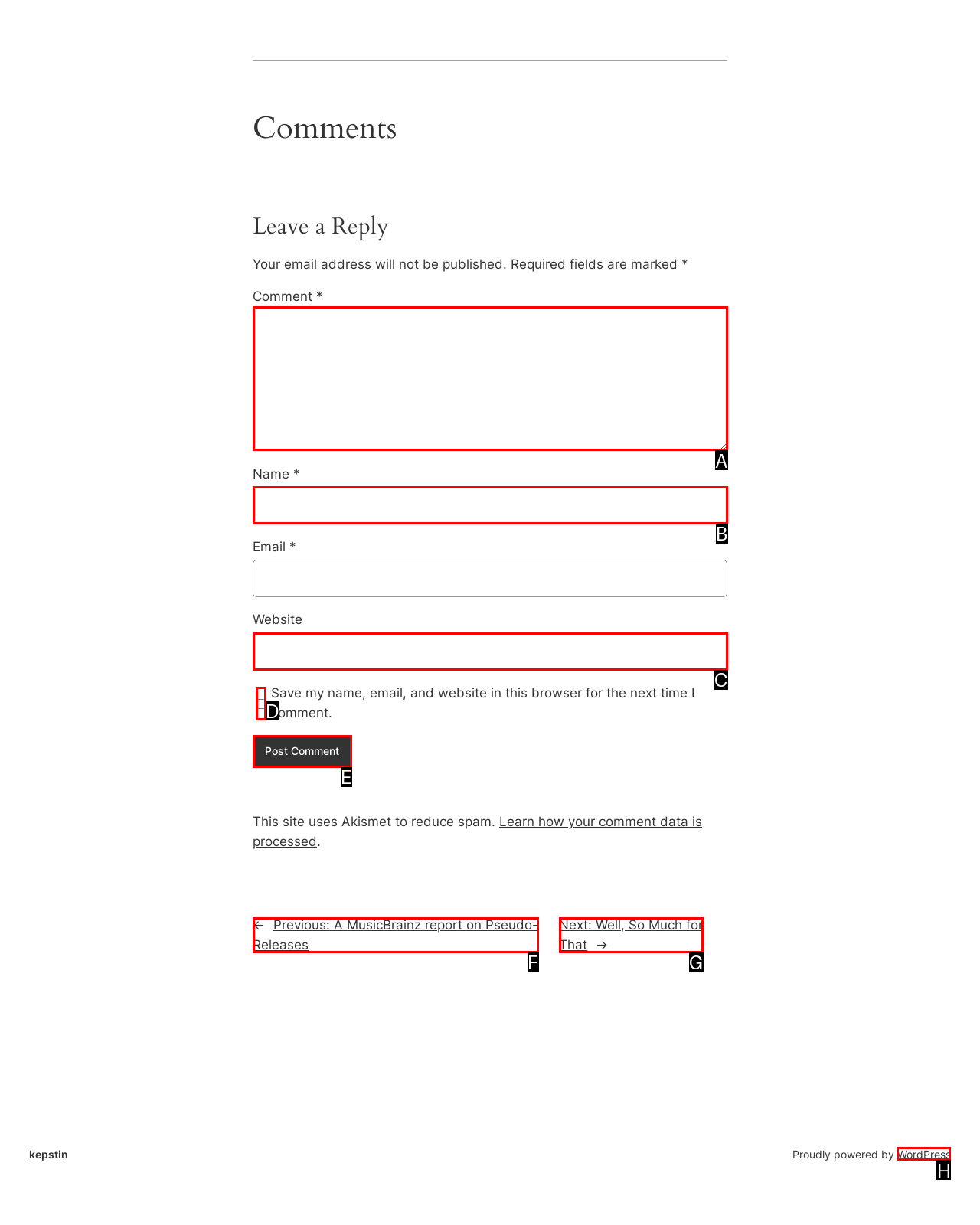From the options presented, which lettered element matches this description: parent_node: Name * name="author"
Reply solely with the letter of the matching option.

B